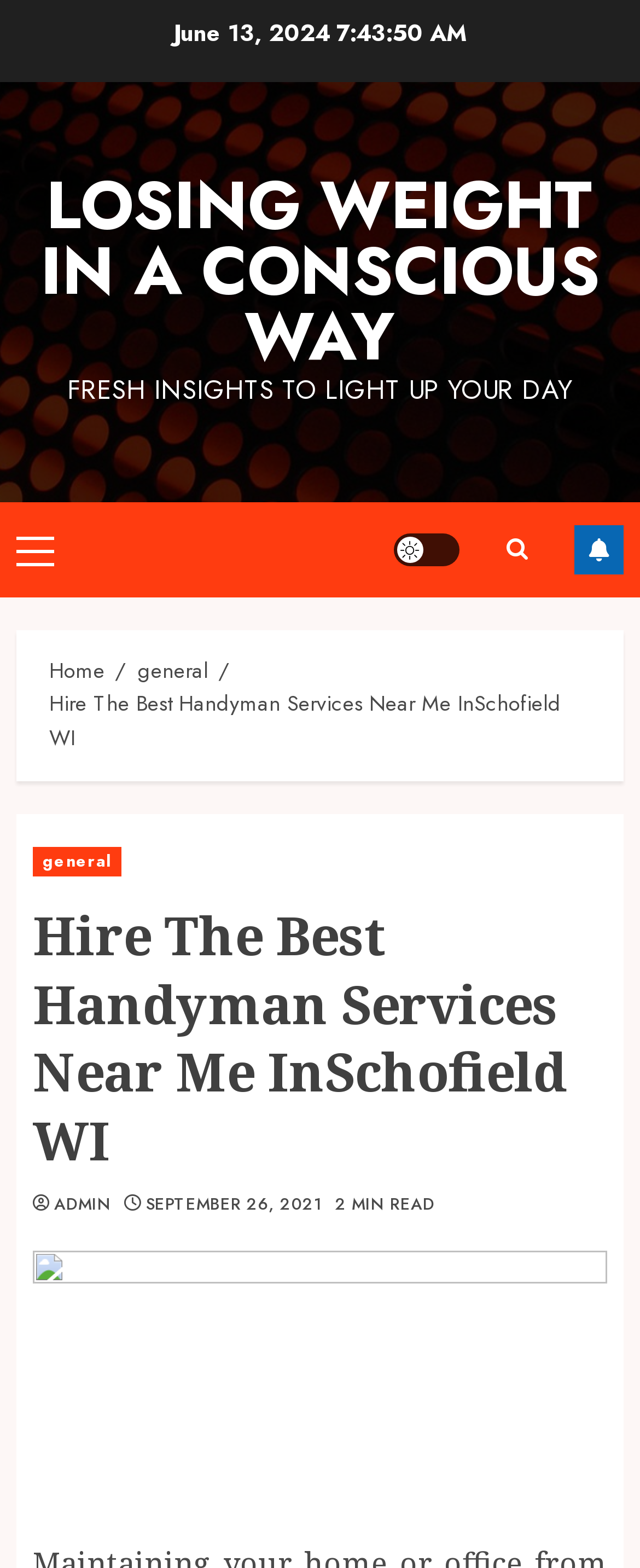Determine the bounding box coordinates of the region to click in order to accomplish the following instruction: "Click on the 'ADMIN' link". Provide the coordinates as four float numbers between 0 and 1, specifically [left, top, right, bottom].

[0.085, 0.761, 0.173, 0.776]